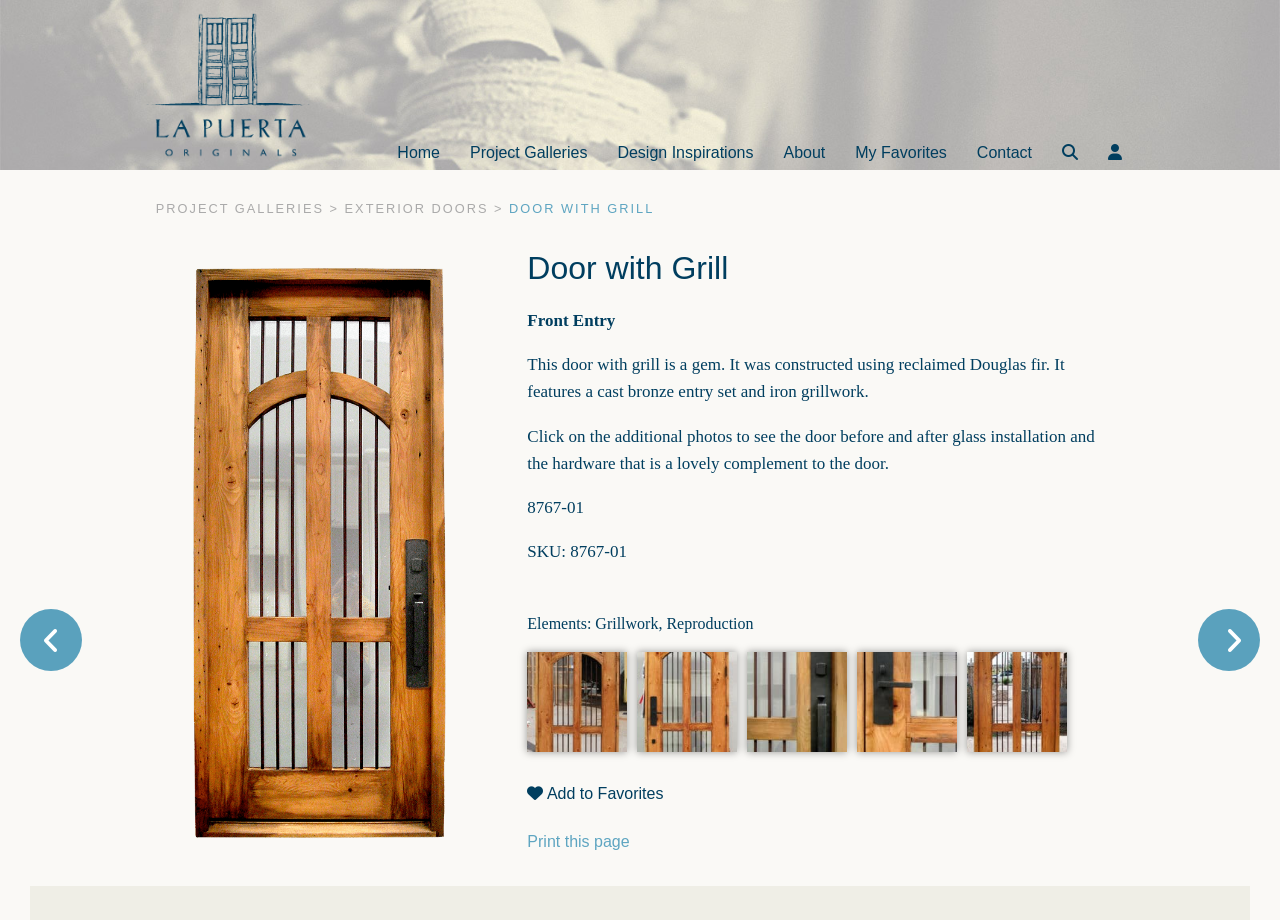Please locate the clickable area by providing the bounding box coordinates to follow this instruction: "Search for something".

[0.644, 0.084, 0.877, 0.13]